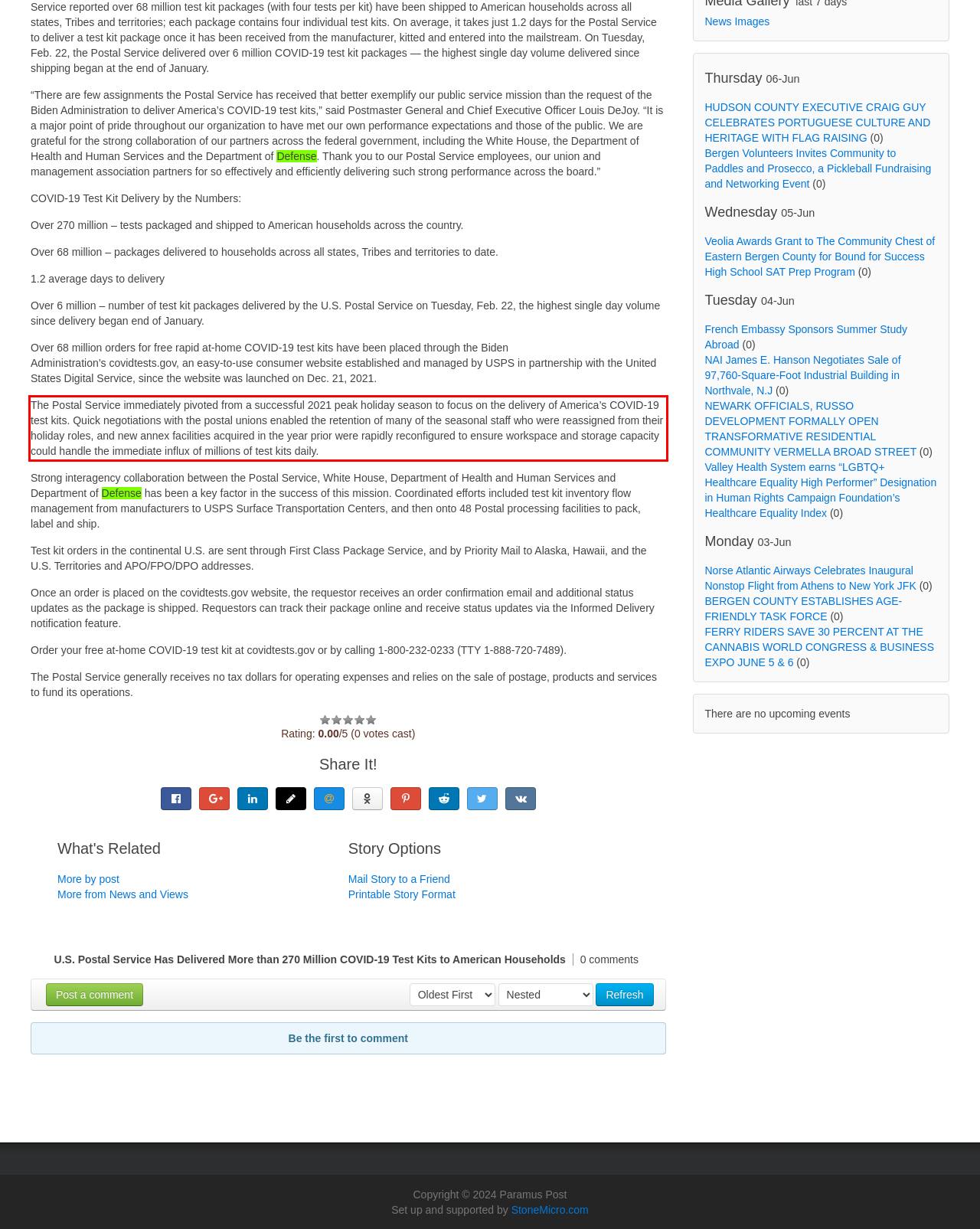Examine the webpage screenshot and use OCR to obtain the text inside the red bounding box.

The Postal Service immediately pivoted from a successful 2021 peak holiday season to focus on the delivery of America’s COVID-19 test kits. Quick negotiations with the postal unions enabled the retention of many of the seasonal staff who were reassigned from their holiday roles, and new annex facilities acquired in the year prior were rapidly reconfigured to ensure workspace and storage capacity could handle the immediate influx of millions of test kits daily.